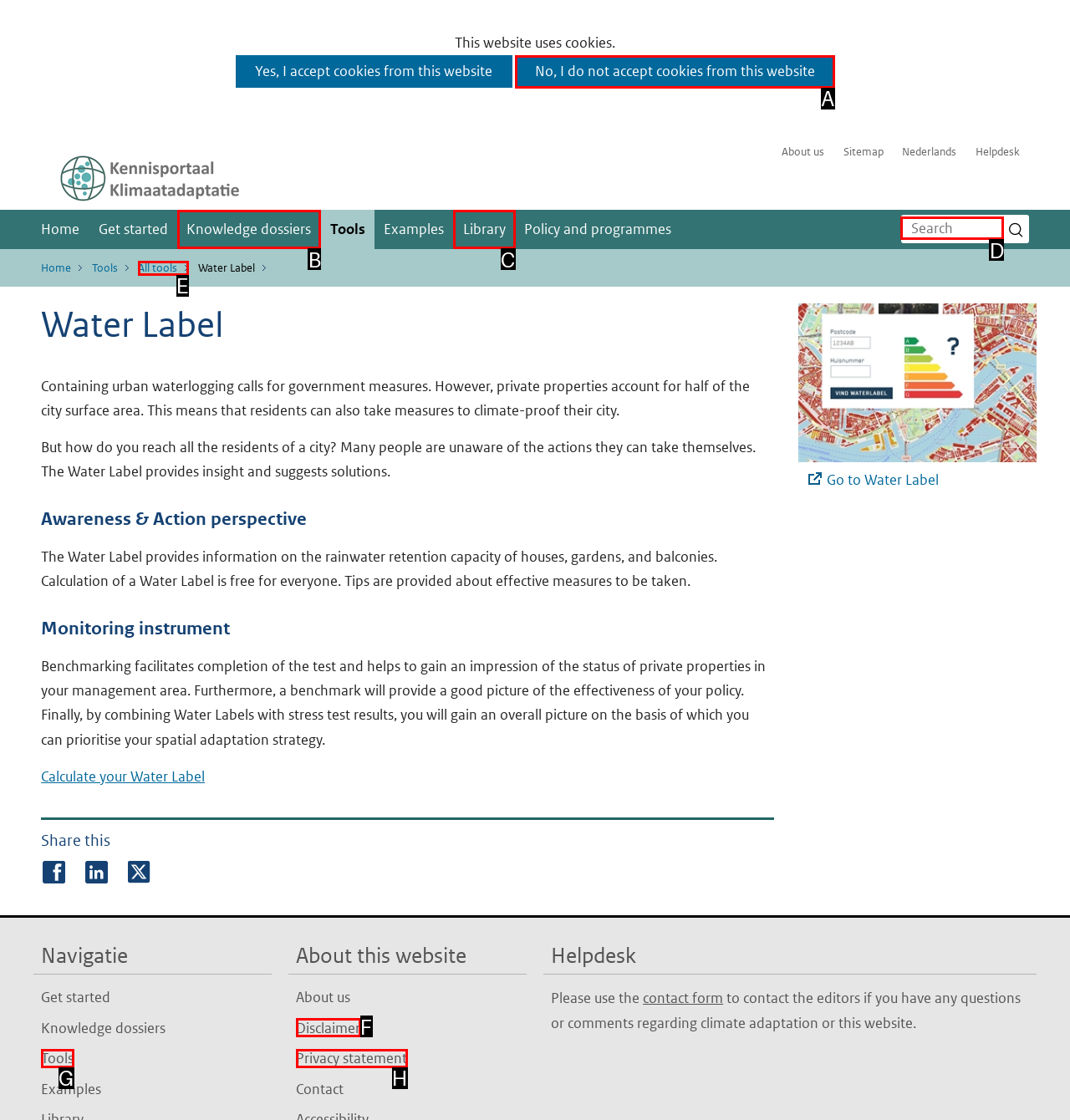Specify which UI element should be clicked to accomplish the task: Search for something. Answer with the letter of the correct choice.

D